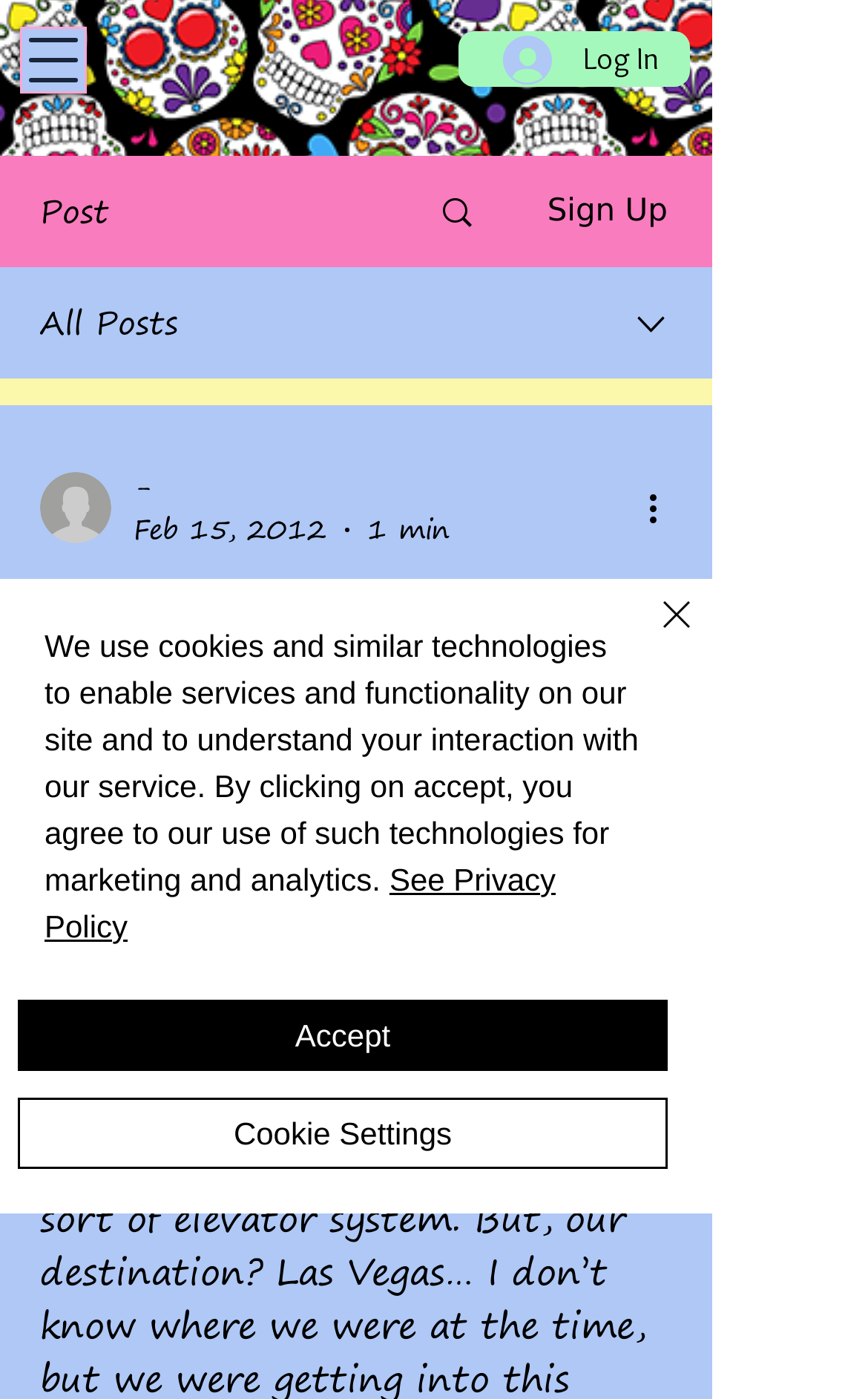How many links are under the 'Writer's picture' link?
Using the image, answer in one word or phrase.

3